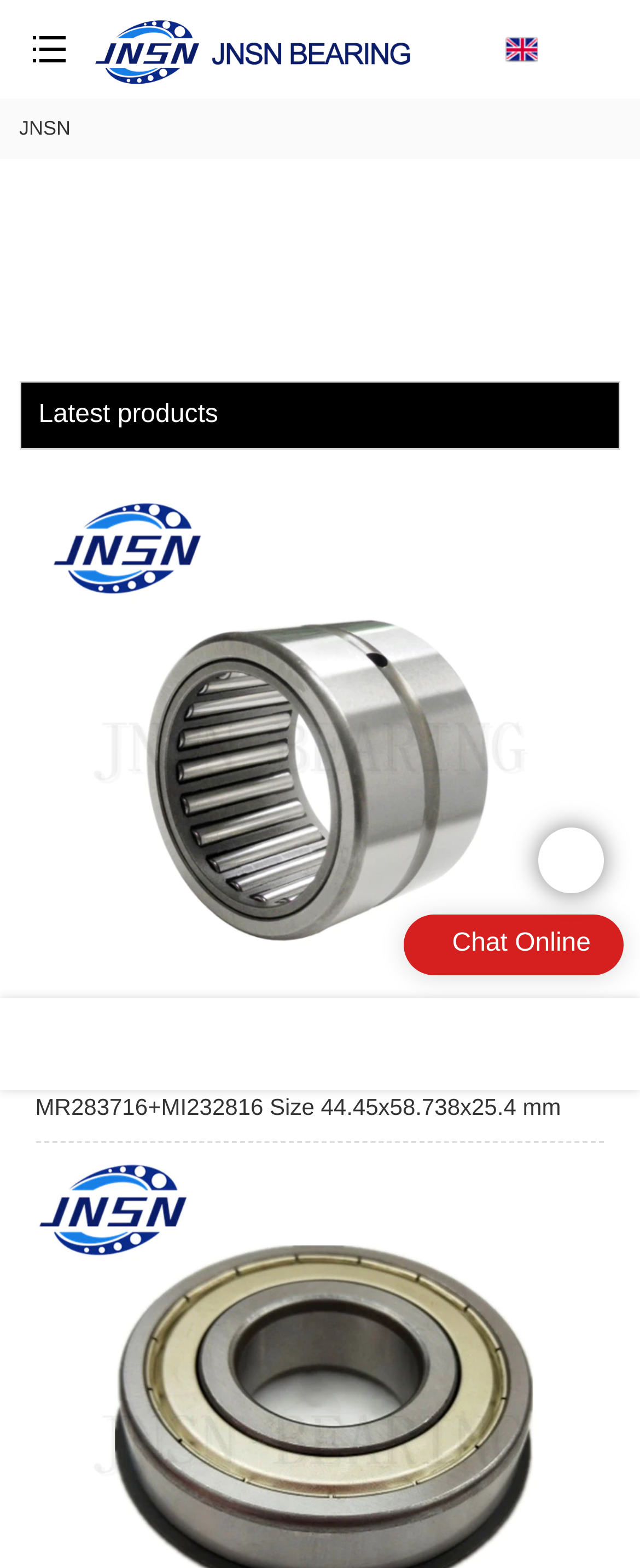Give a detailed account of the webpage.

The webpage appears to be a product page or a website related to bearings, specifically high-speed machine tool spindle bearings. At the top-left corner, there is a logo of "JNSN Bearing" with a link to the website's homepage. Next to the logo, there is a button with no text. 

Below the logo and button, there is a section that displays the latest products. The first product listed is a "MR Series Heavy Duty Needle Roller Bearing" with a detailed description, including its size, and an accompanying image. 

On the right side of the page, near the top, there is a "Chat Online" button. Below the chat button, there are five identical links, arranged horizontally, with no text. 

At the very top of the page, there is a "loading" text, which may be a temporary message while the page is loading.